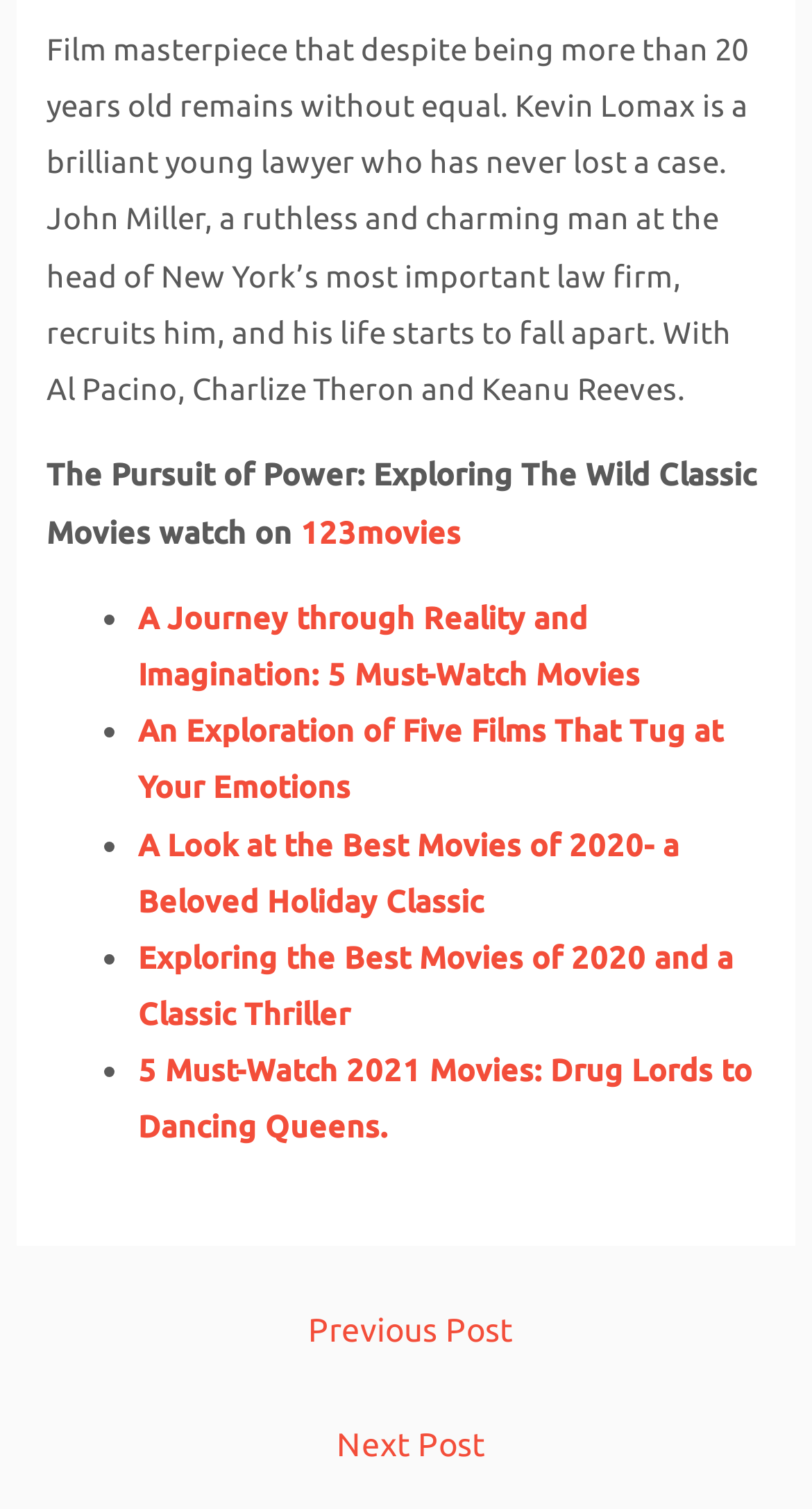Determine the bounding box of the UI element mentioned here: "123movies". The coordinates must be in the format [left, top, right, bottom] with values ranging from 0 to 1.

[0.37, 0.34, 0.568, 0.364]